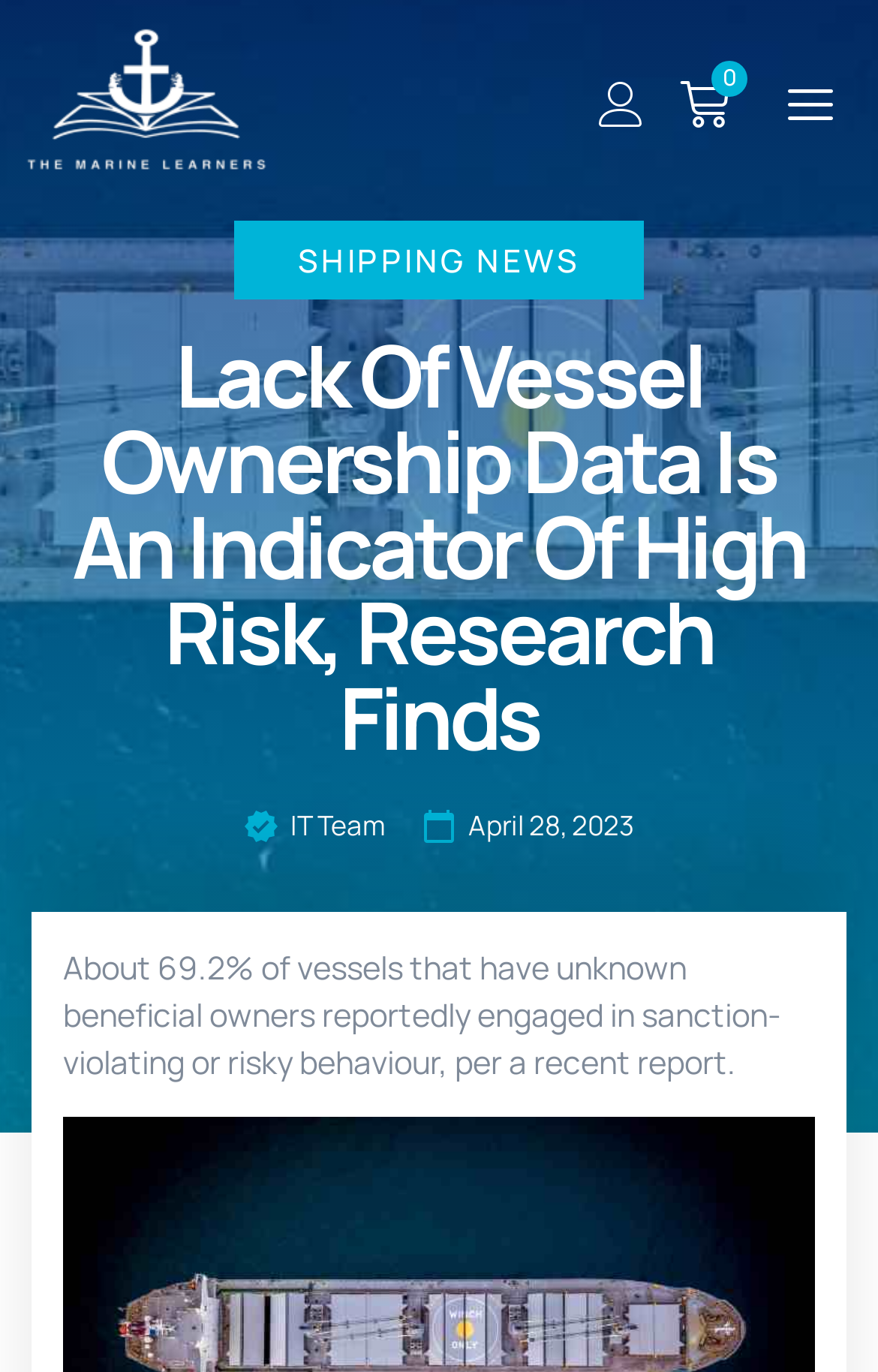Can you locate the main headline on this webpage and provide its text content?

Lack Of Vessel Ownership Data Is An Indicator Of High Risk, Research Finds